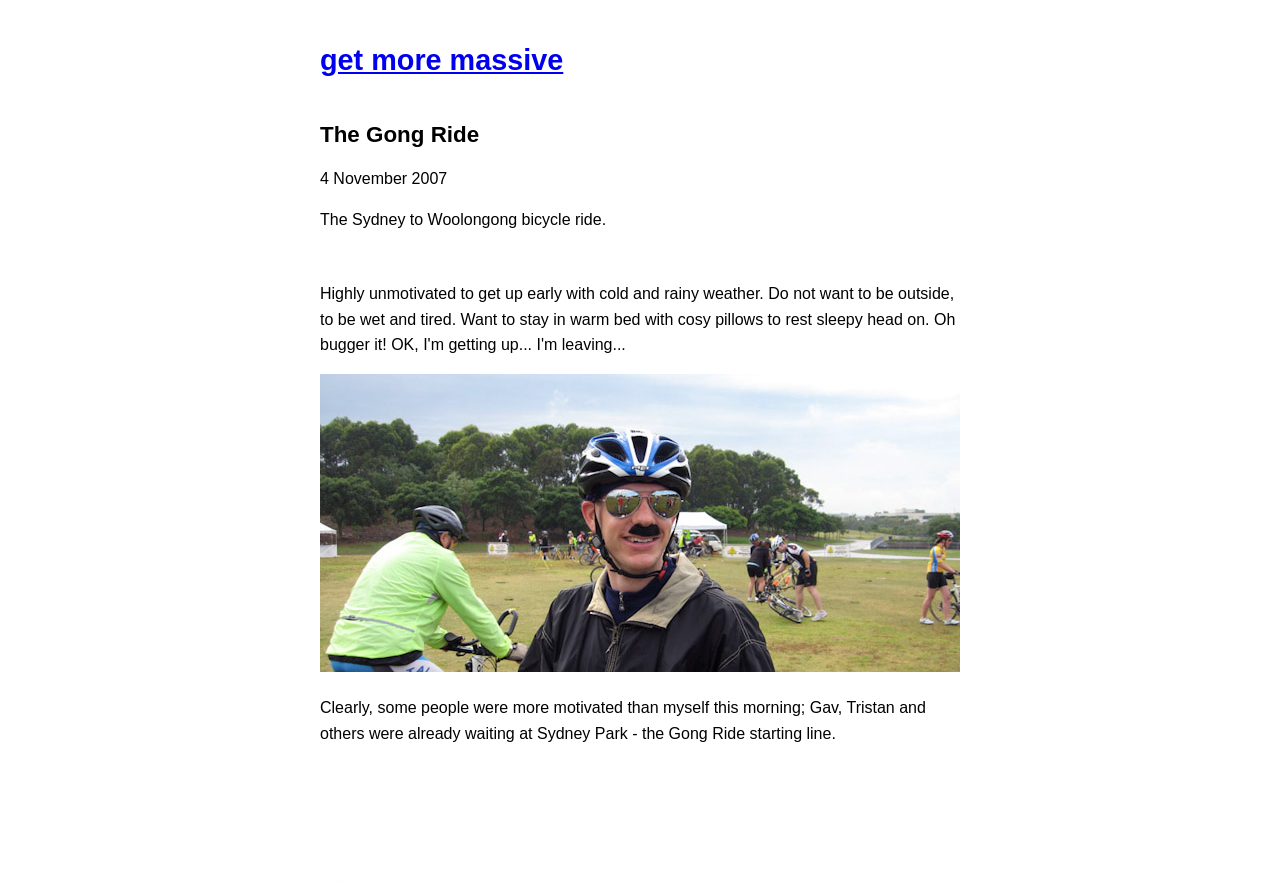What is shown in the image?
Using the image as a reference, answer with just one word or a short phrase.

People waiting at the starting line